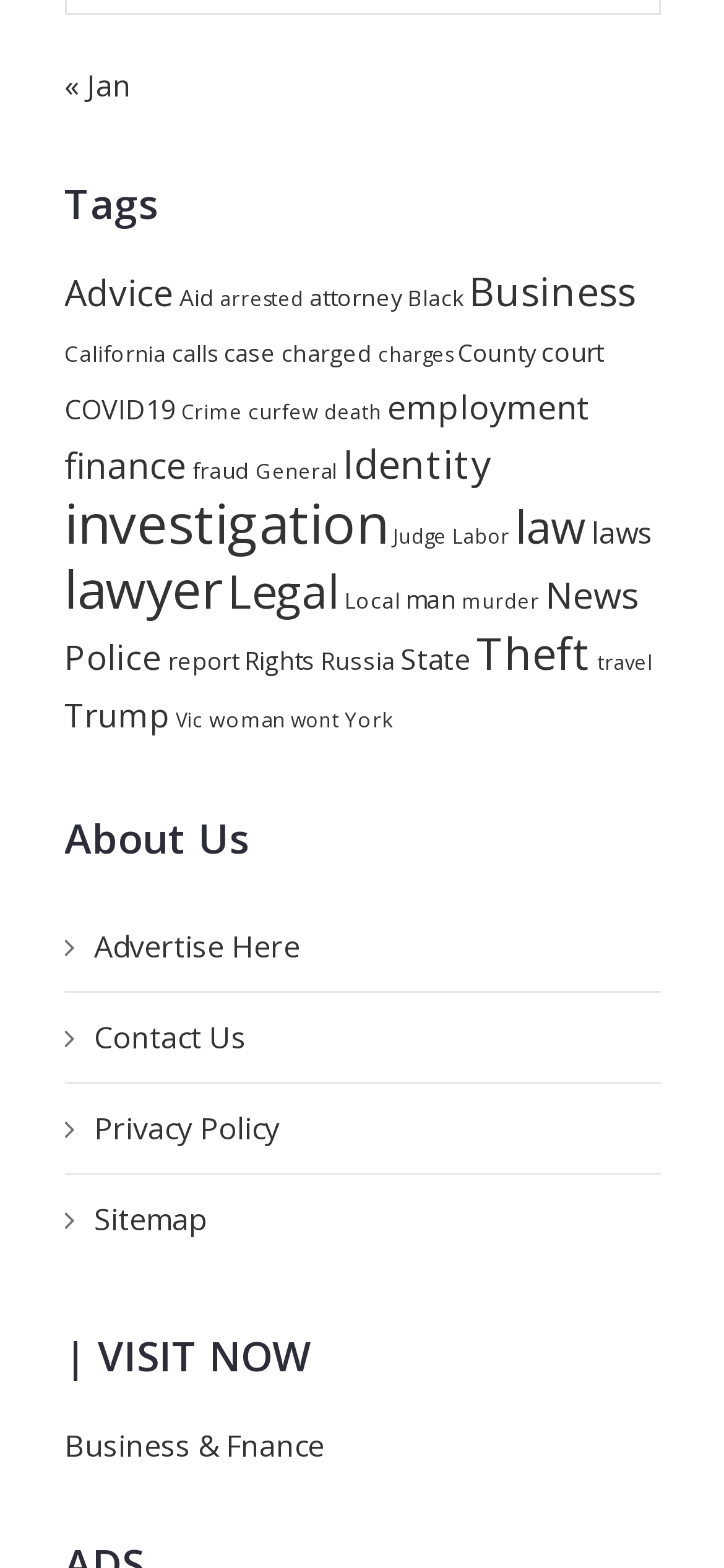Show the bounding box coordinates of the region that should be clicked to follow the instruction: "Contact the website administrator."

[0.129, 0.648, 0.34, 0.675]